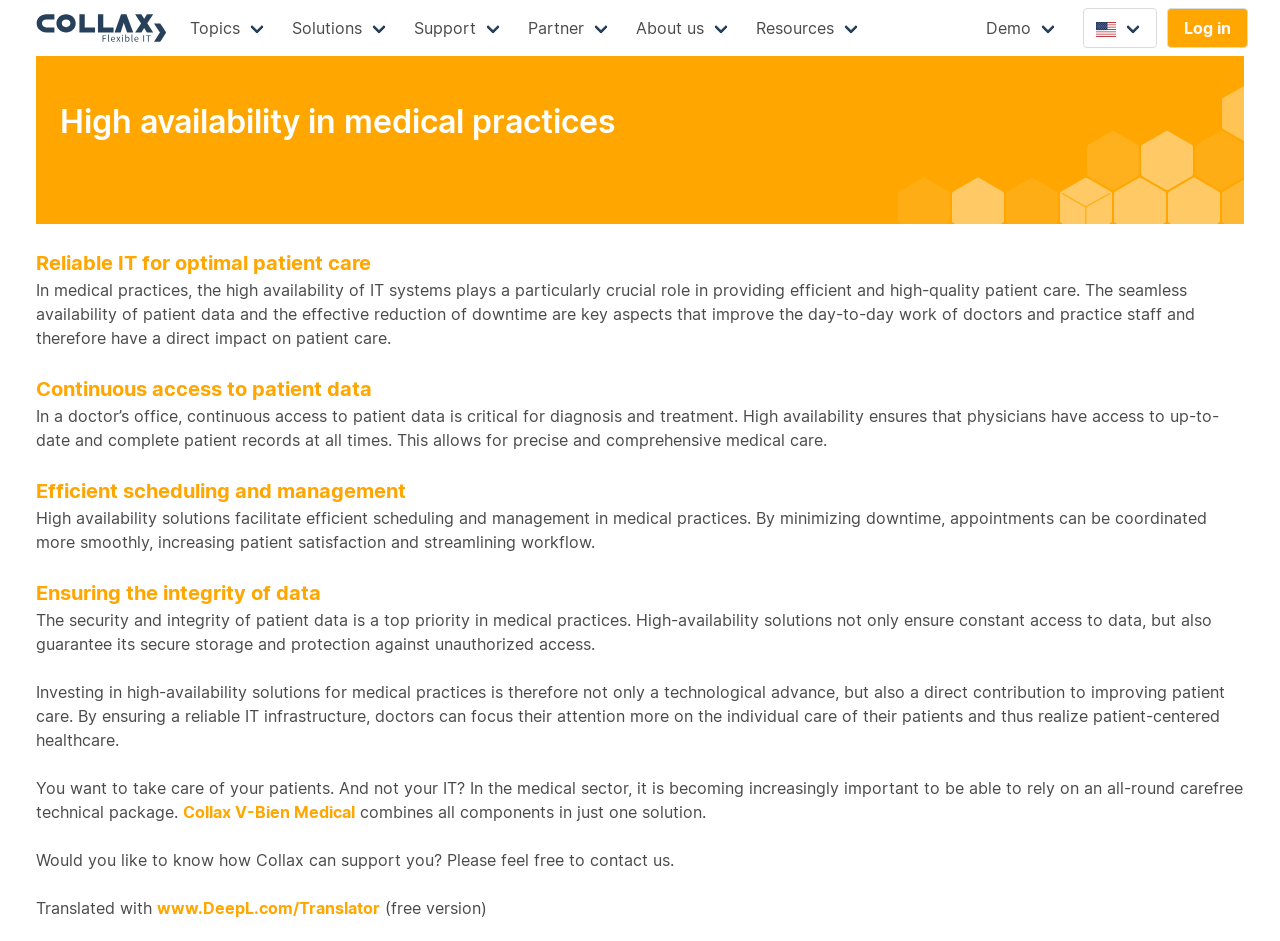Extract the bounding box coordinates of the UI element described: "Partner". Provide the coordinates in the format [left, top, right, bottom] with values ranging from 0 to 1.

[0.403, 0.0, 0.487, 0.06]